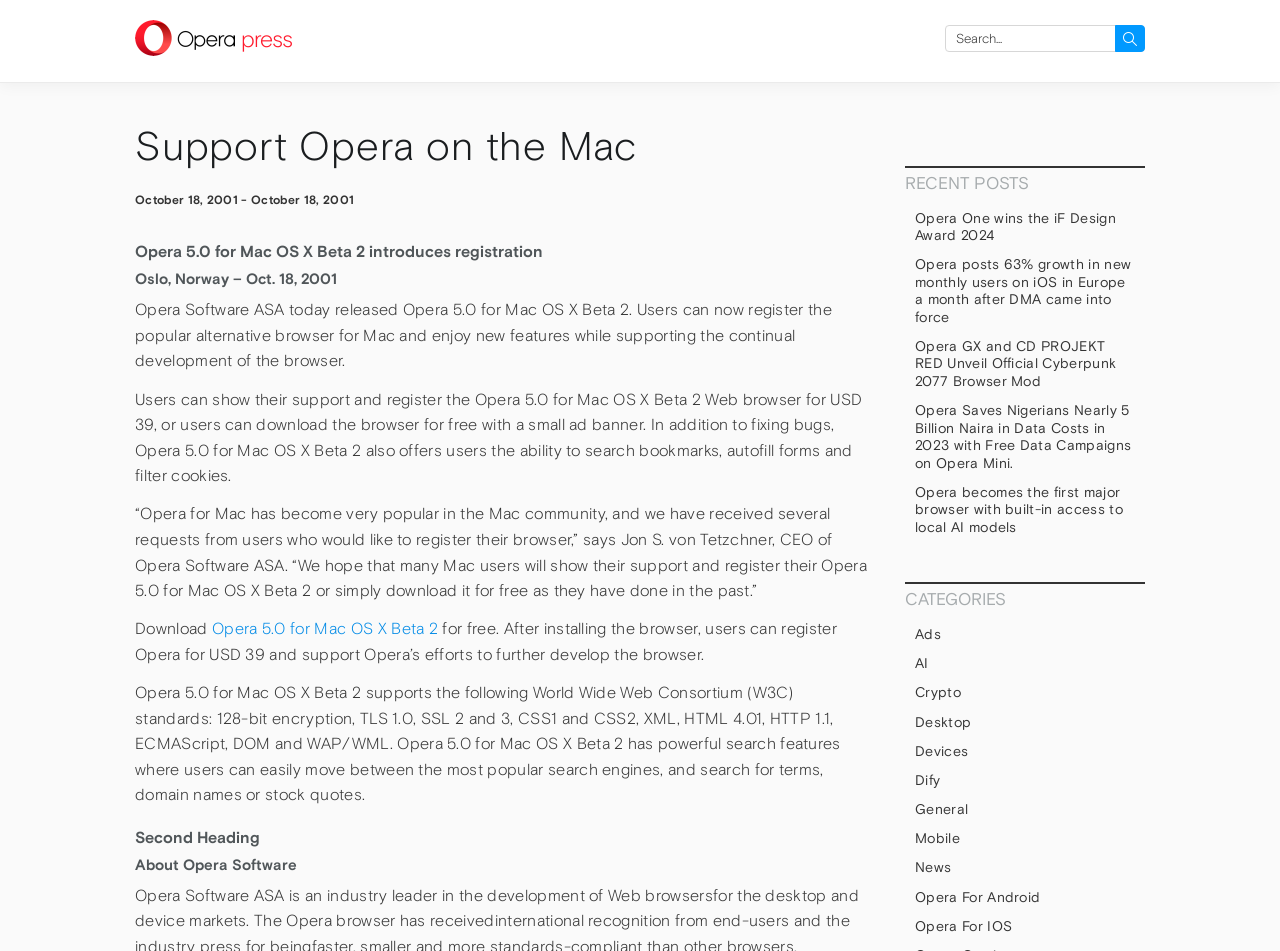Identify and provide the text content of the webpage's primary headline.

Support Opera on the Mac